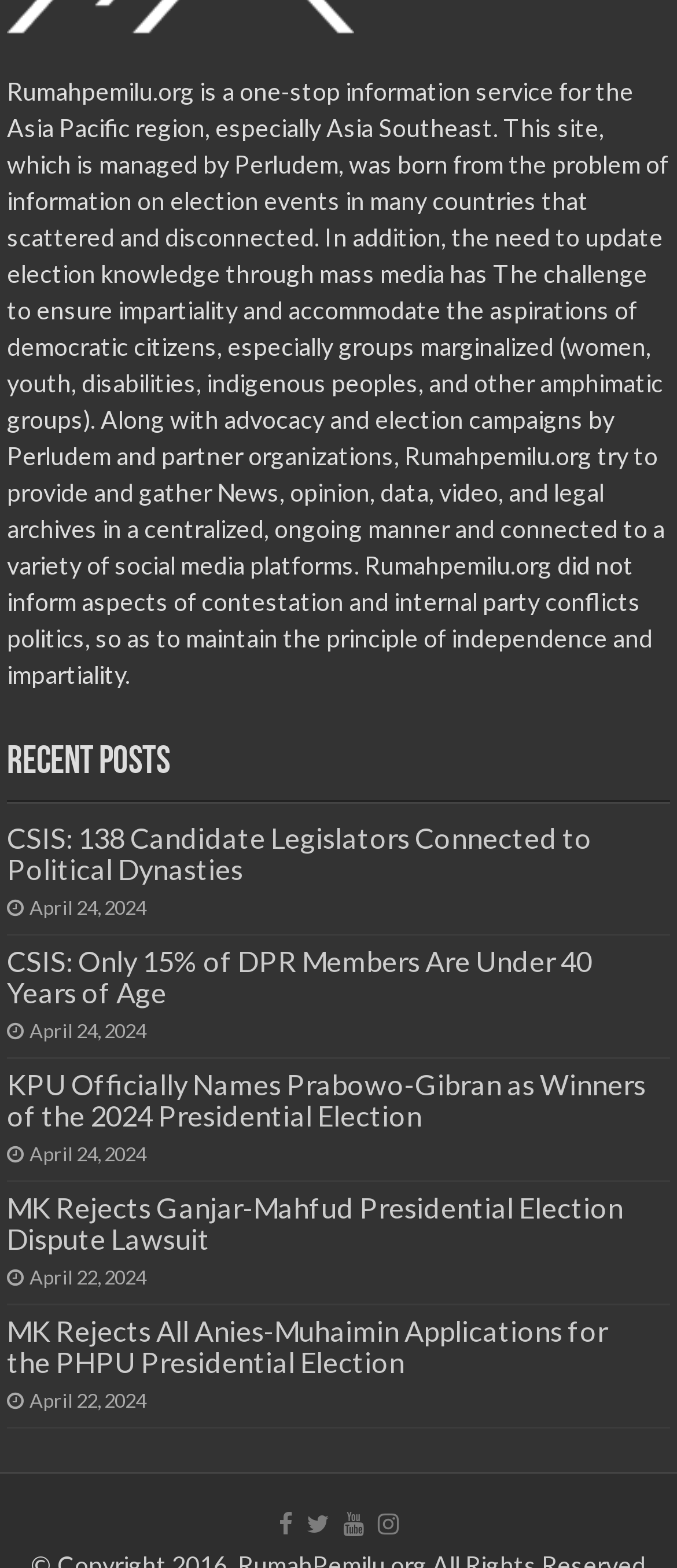What is the date of the third recent post?
Utilize the image to construct a detailed and well-explained answer.

The third recent post has a static text element with the date 'April 24, 2024', which is located below the heading element of the post.